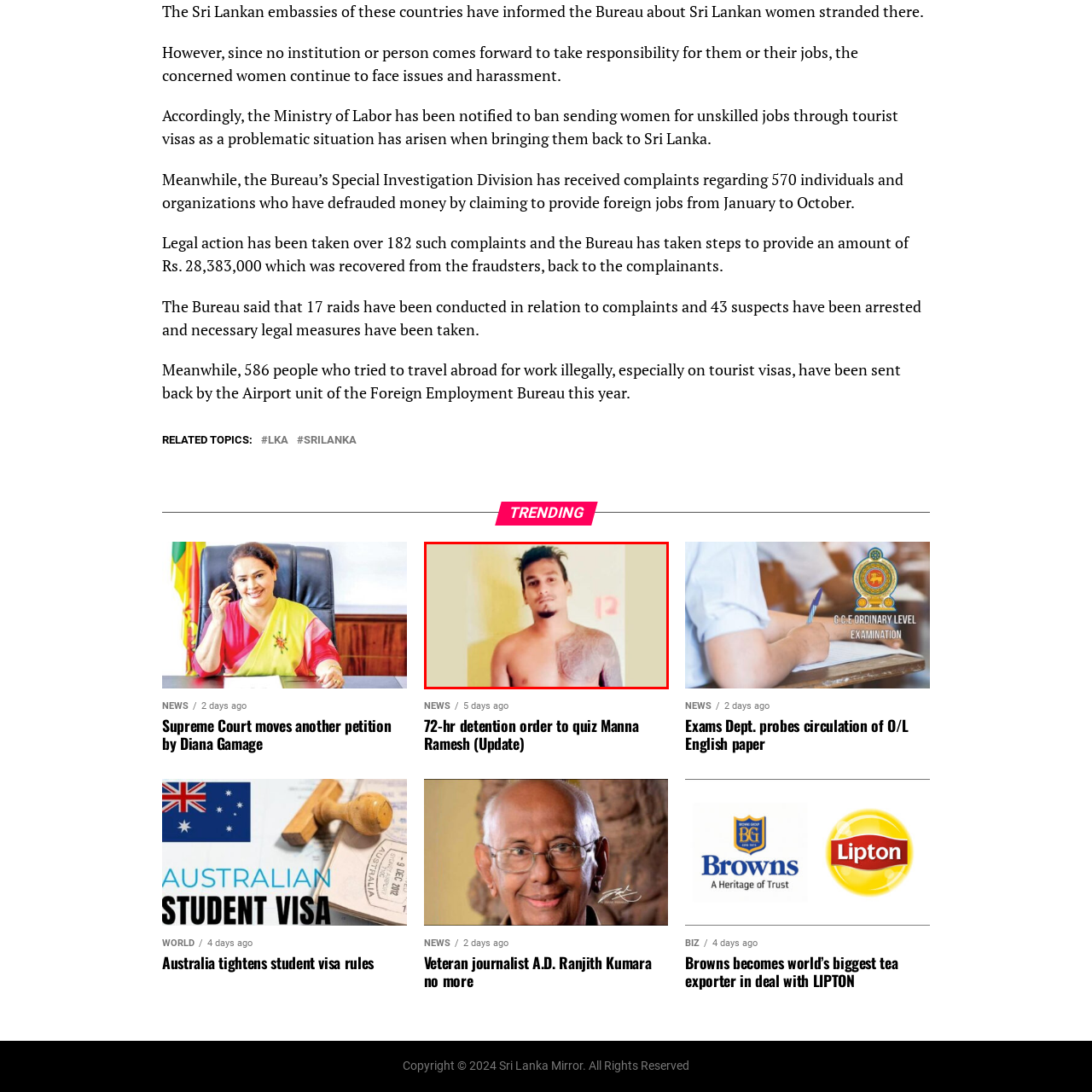Please scrutinize the image marked by the red boundary and answer the question that follows with a detailed explanation, using the image as evidence: 
What is the style of the man's hair?

The question asks about the style of the man's hair. The caption describes the man's hair as styled in a somewhat tousled manner, adding a relaxed vibe to his appearance. Therefore, the answer is tousled.